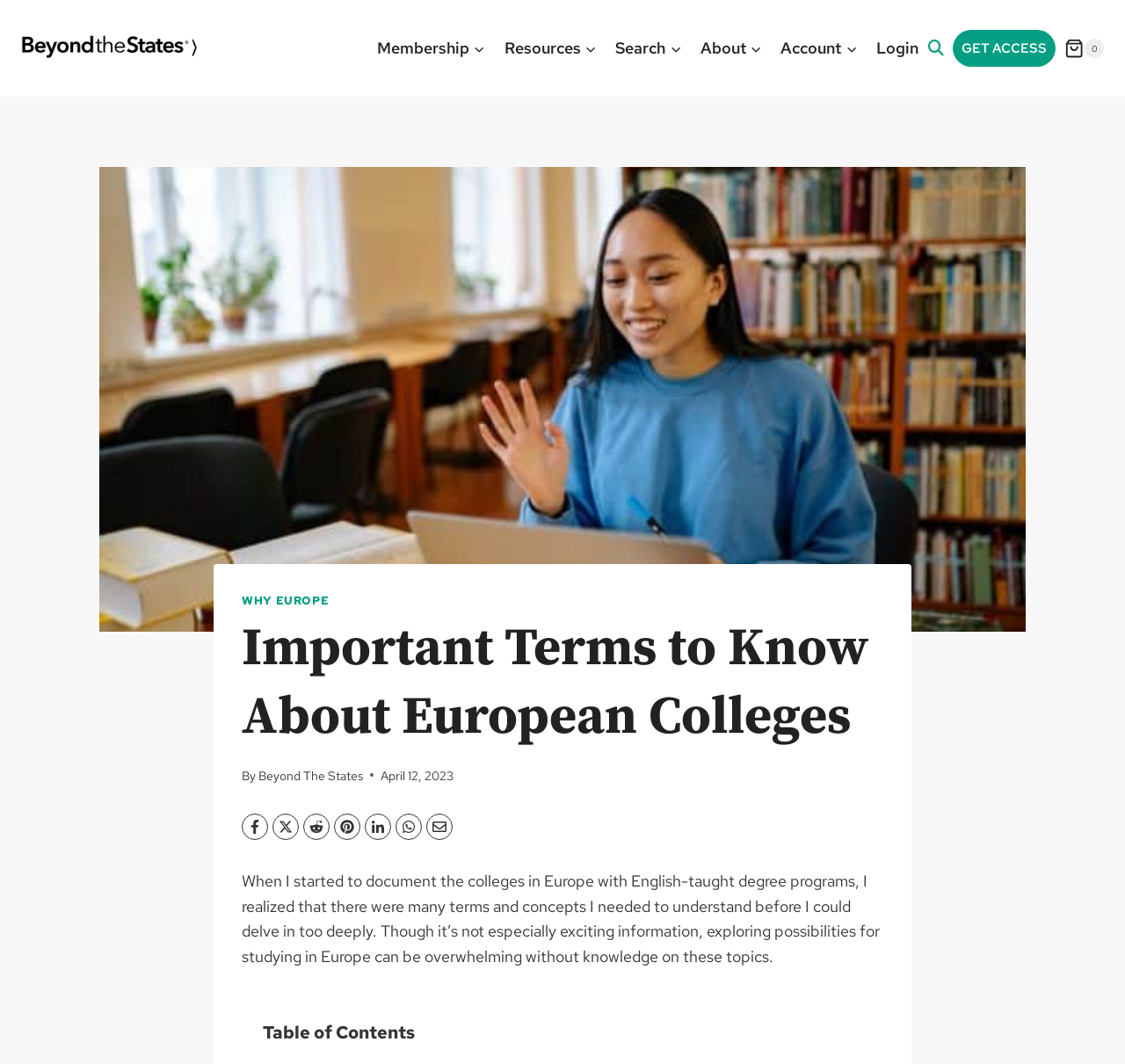Please provide a comprehensive response to the question below by analyzing the image: 
How many navigation links are there?

I counted the number of links under the 'Primary Navigation' section, which are 'Membership', 'Resources', 'Search', 'About', 'Account', and 'Login'.